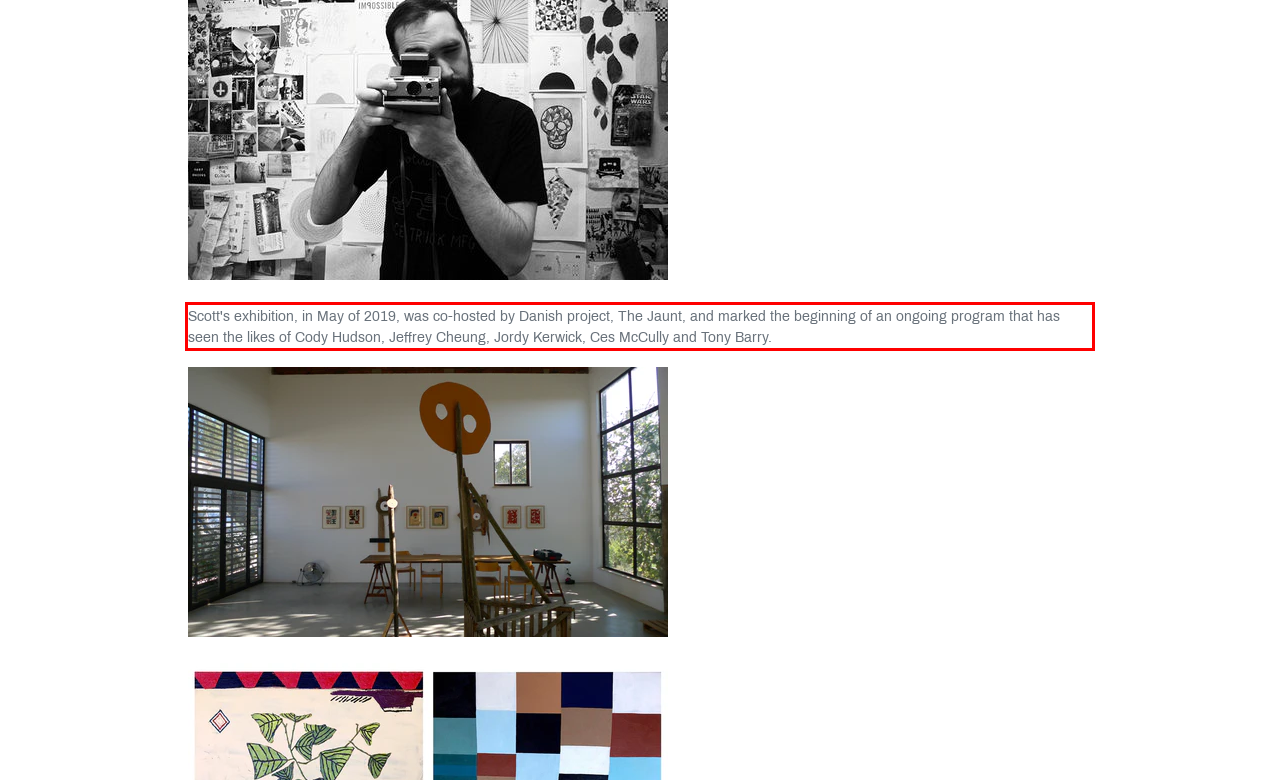Identify the text inside the red bounding box on the provided webpage screenshot by performing OCR.

Scott's exhibition, in May of 2019, was co-hosted by Danish project, The Jaunt, and marked the beginning of an ongoing program that has seen the likes of Cody Hudson, Jeffrey Cheung, Jordy Kerwick, Ces McCully and Tony Barry.